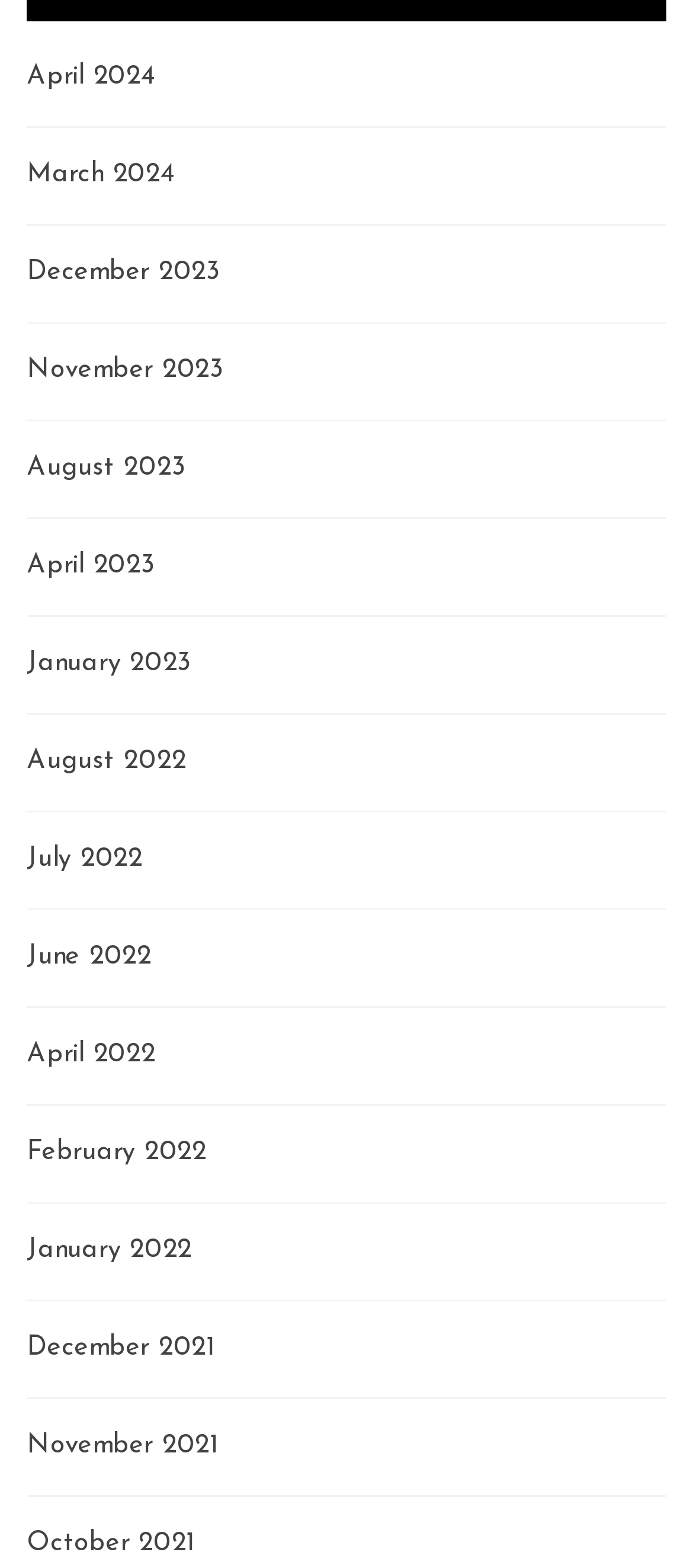Please answer the following question using a single word or phrase: 
How many links are there in total?

15